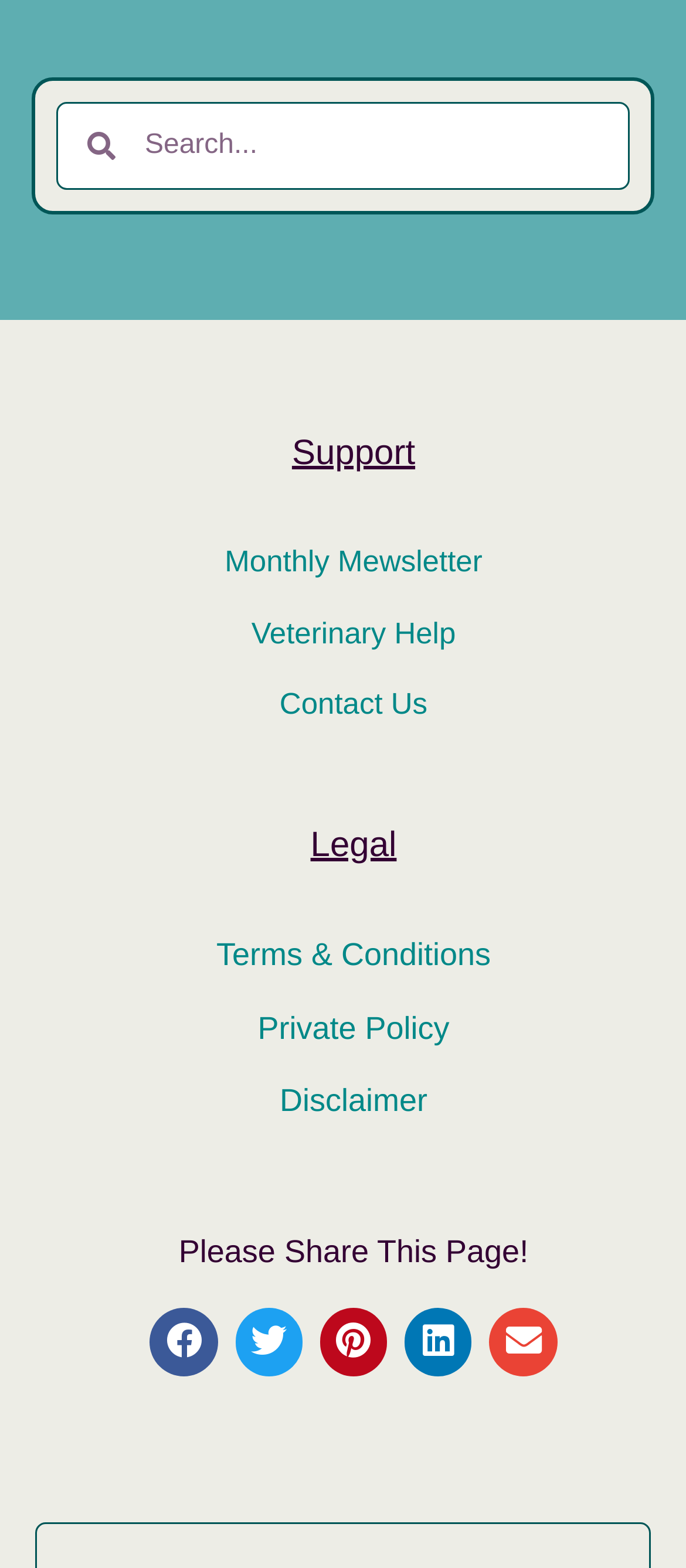Can you determine the bounding box coordinates of the area that needs to be clicked to fulfill the following instruction: "Click on the Download link"?

None